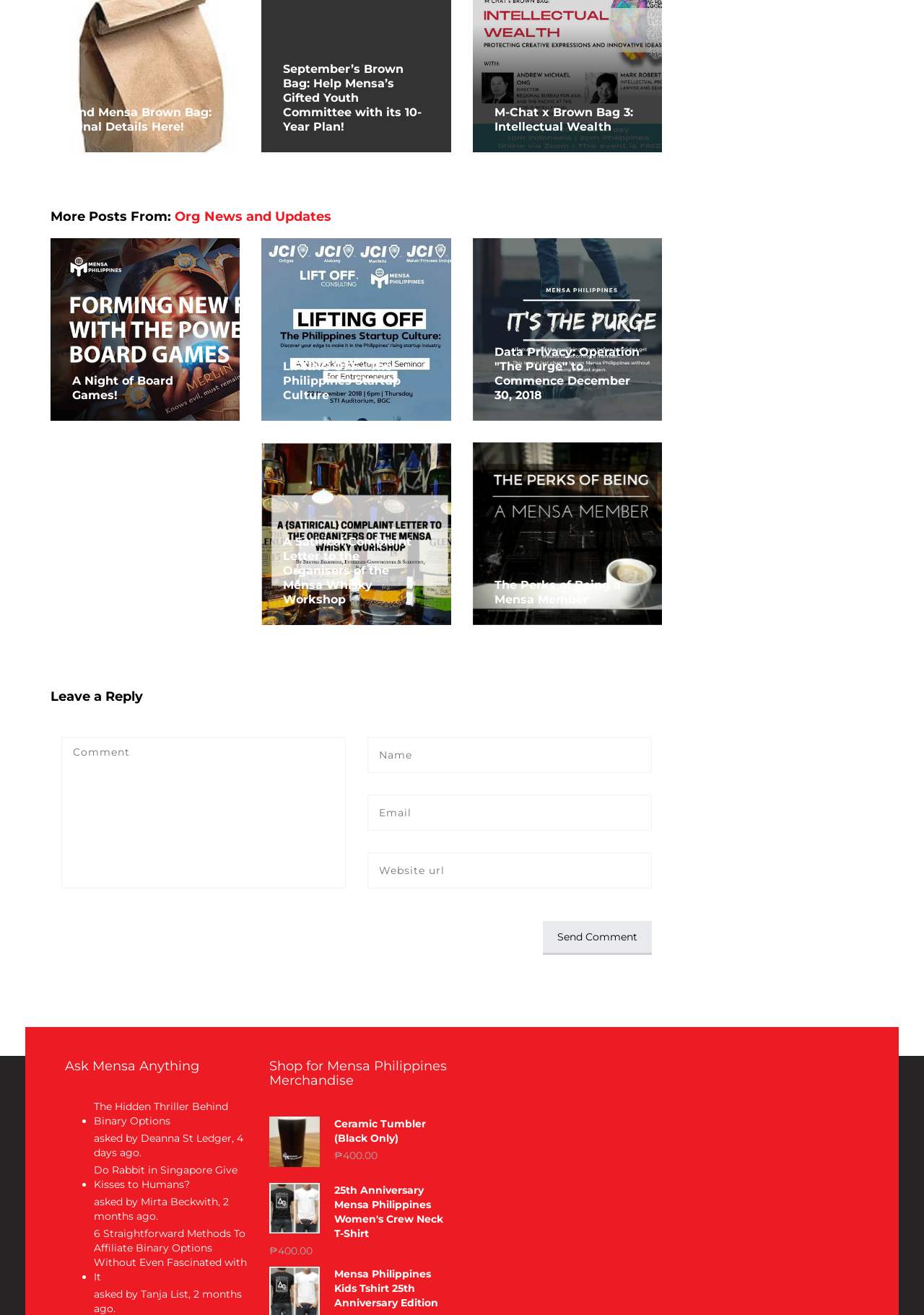Could you find the bounding box coordinates of the clickable area to complete this instruction: "Leave a comment"?

[0.066, 0.56, 0.374, 0.676]